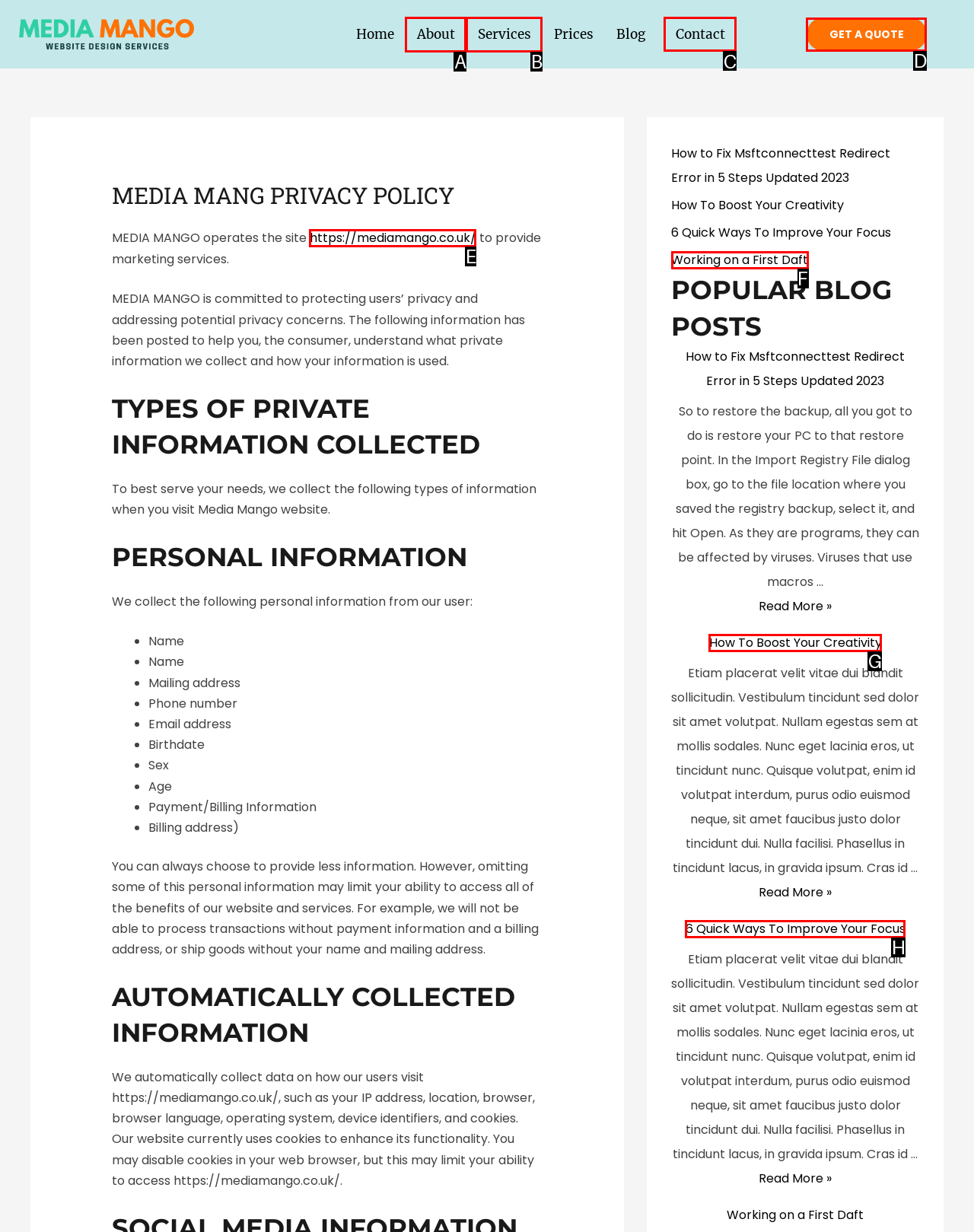Select the letter associated with the UI element you need to click to perform the following action: Click the 'Contact' link
Reply with the correct letter from the options provided.

C